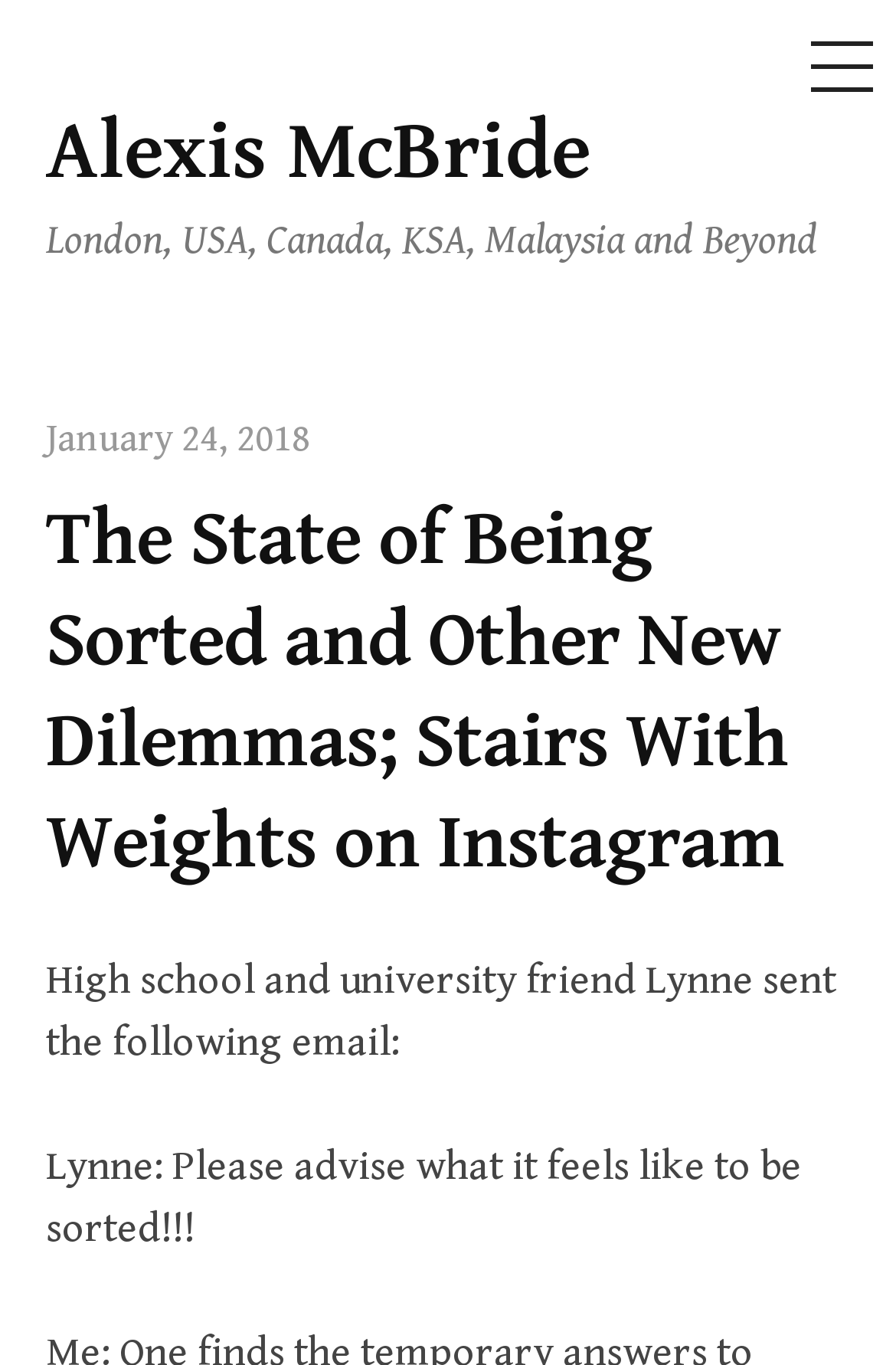Please extract the primary headline from the webpage.

The State of Being Sorted and Other New Dilemmas; Stairs With Weights on Instagram